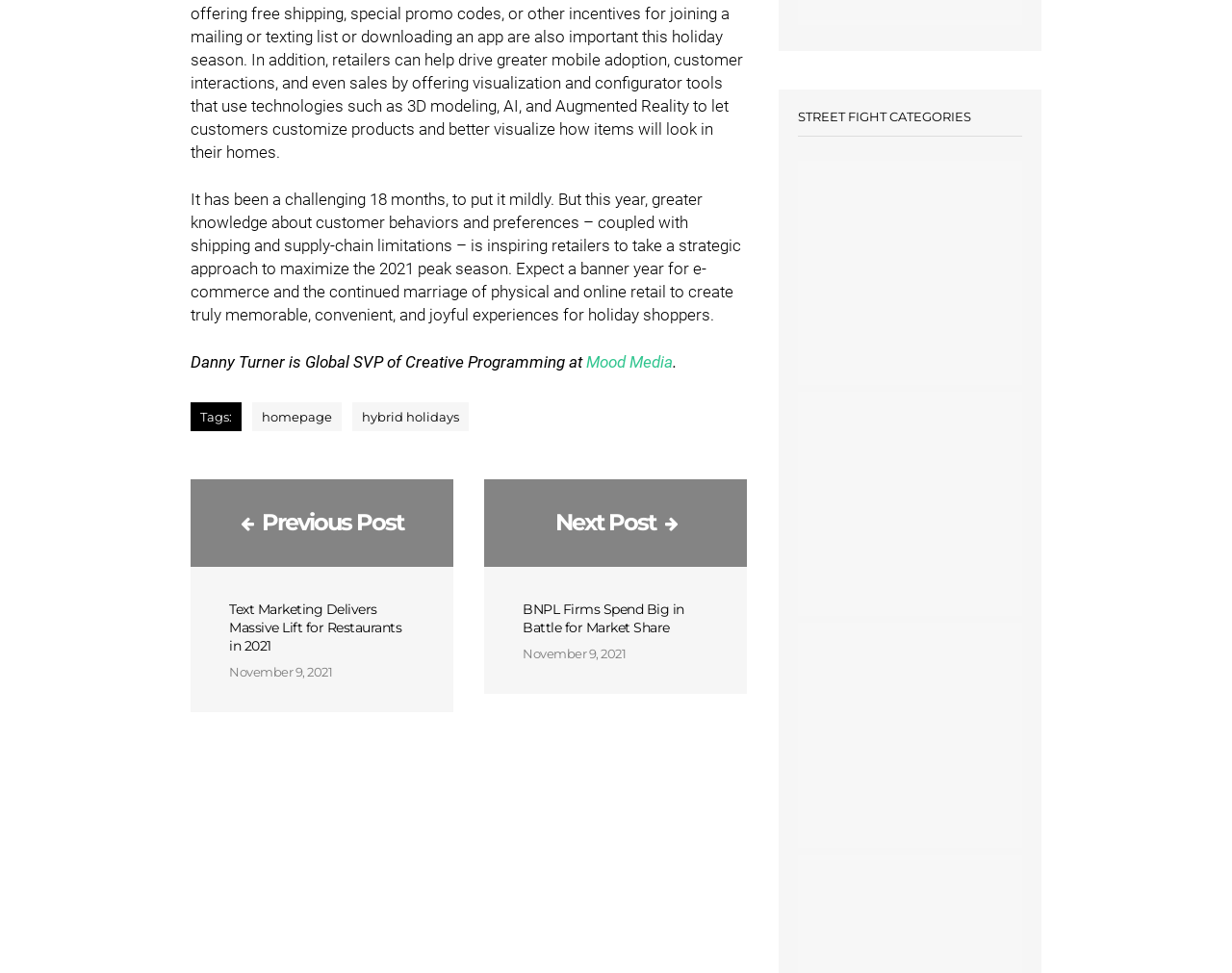Provide a short, one-word or phrase answer to the question below:
Who is the author of the article?

Danny Turner